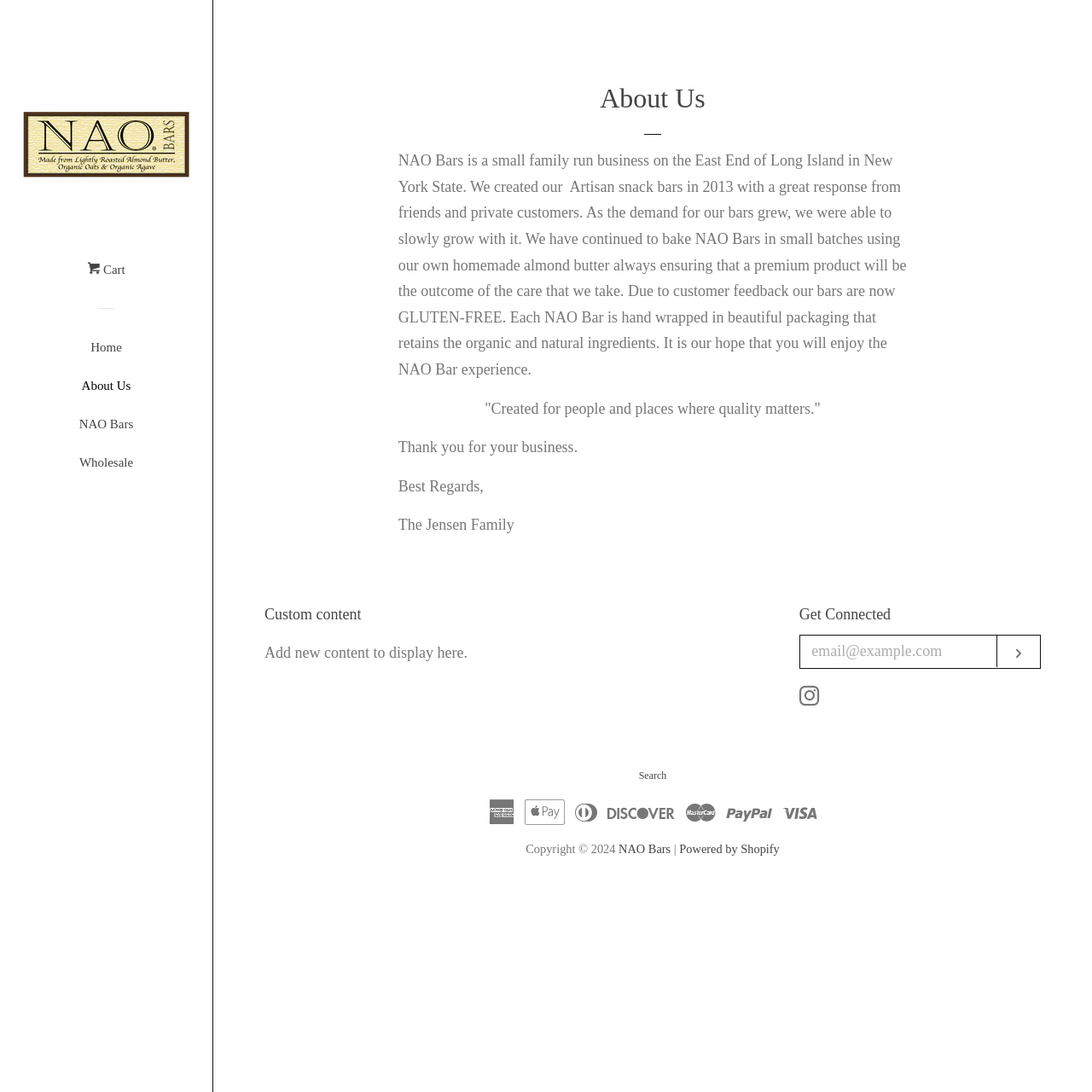Please examine the image and answer the question with a detailed explanation:
What is the purpose of the textbox?

The textbox is located in the 'Get Connected' section, and it has a label 'Enter your email' next to it, indicating that it is used to input an email address, likely for subscription or newsletter purposes.